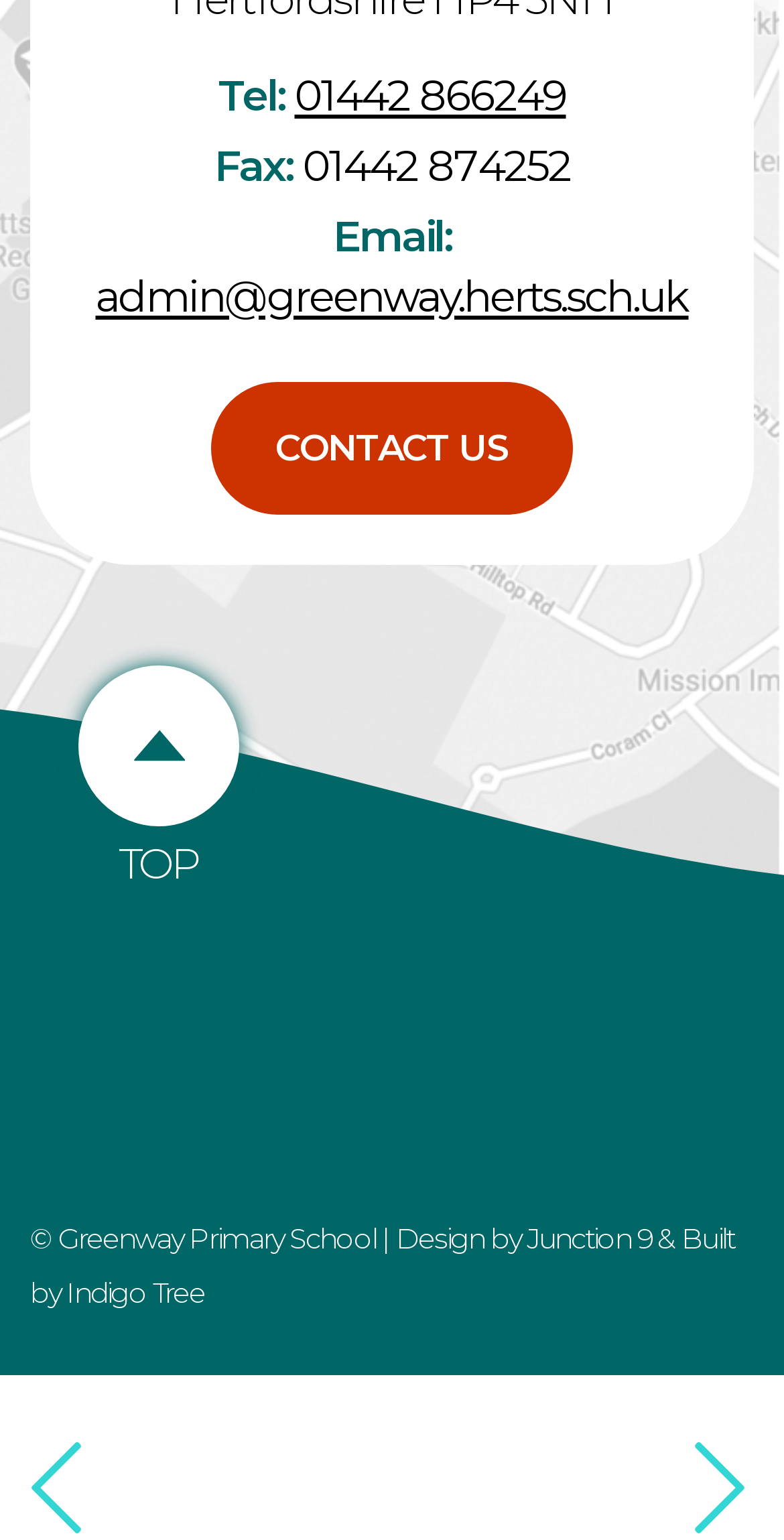Can you give a comprehensive explanation to the question given the content of the image?
Who designed the website?

The website designer's name can be found at the bottom of the page, which contains the text 'Design by Junction 9'. This indicates that Junction 9 is the designer of the website.